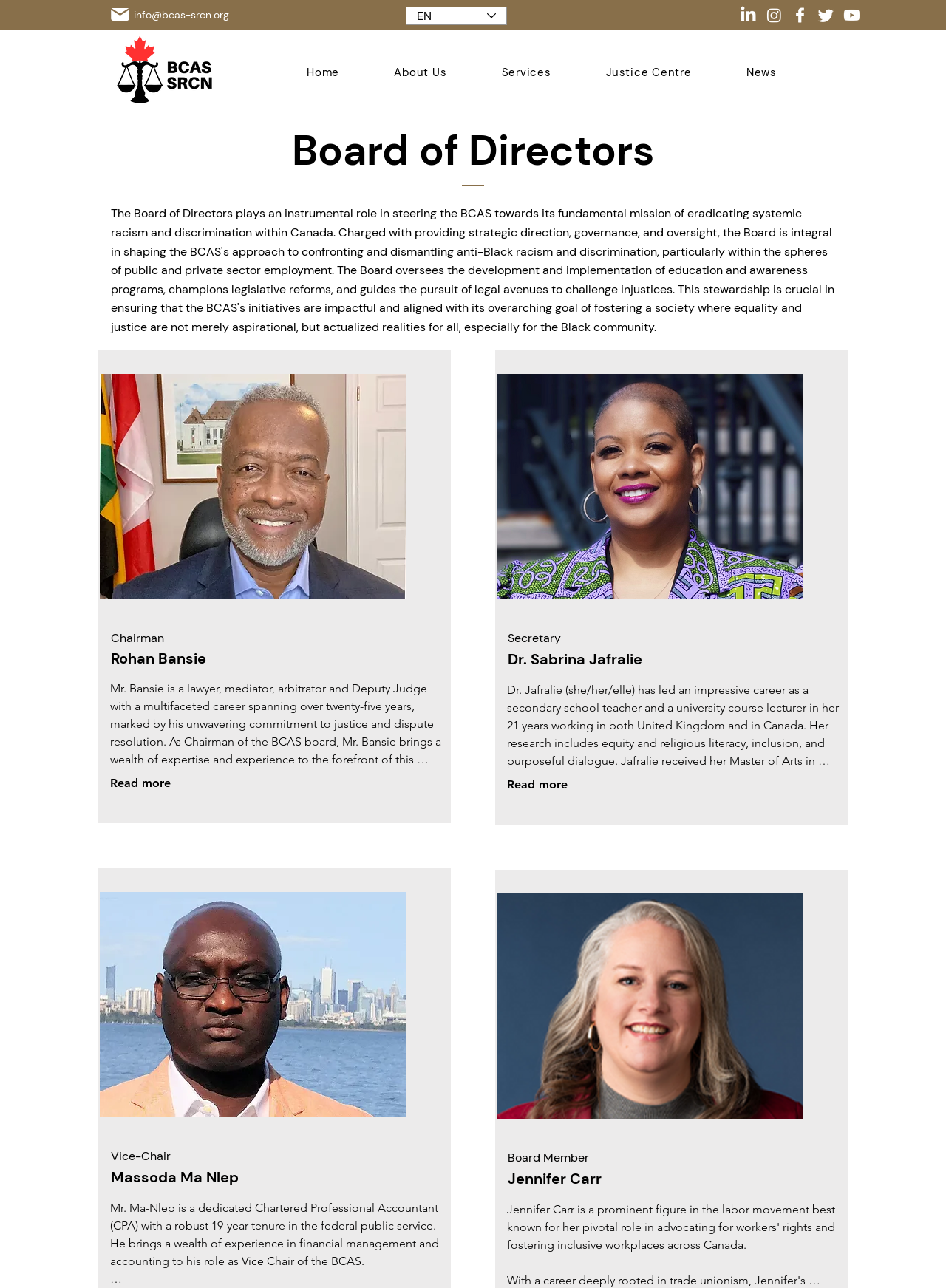Please determine the bounding box coordinates of the clickable area required to carry out the following instruction: "Click the LinkedIn link". The coordinates must be four float numbers between 0 and 1, represented as [left, top, right, bottom].

[0.781, 0.005, 0.801, 0.019]